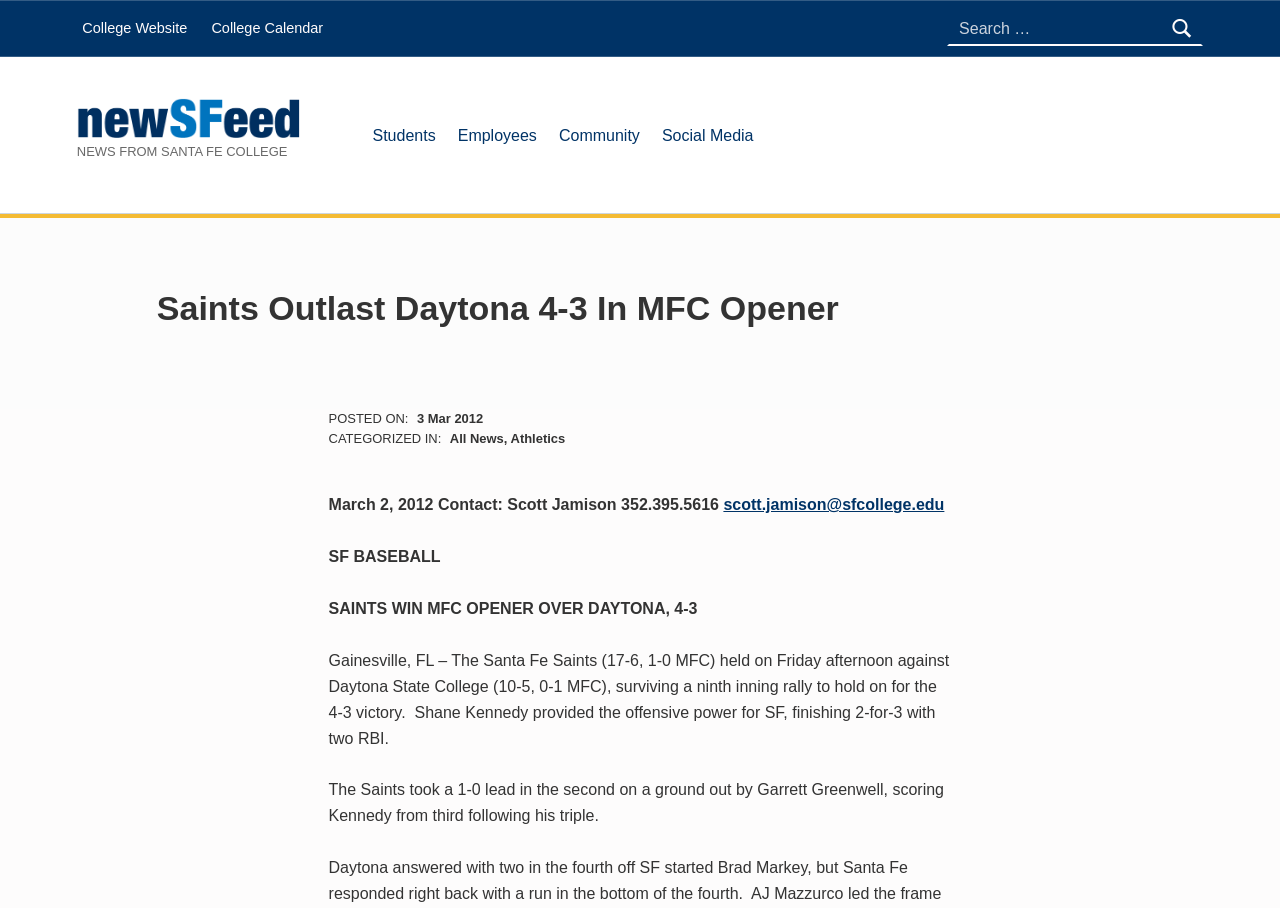Determine the bounding box coordinates of the region I should click to achieve the following instruction: "Visit the 'College Website'". Ensure the bounding box coordinates are four float numbers between 0 and 1, i.e., [left, top, right, bottom].

[0.06, 0.022, 0.151, 0.042]